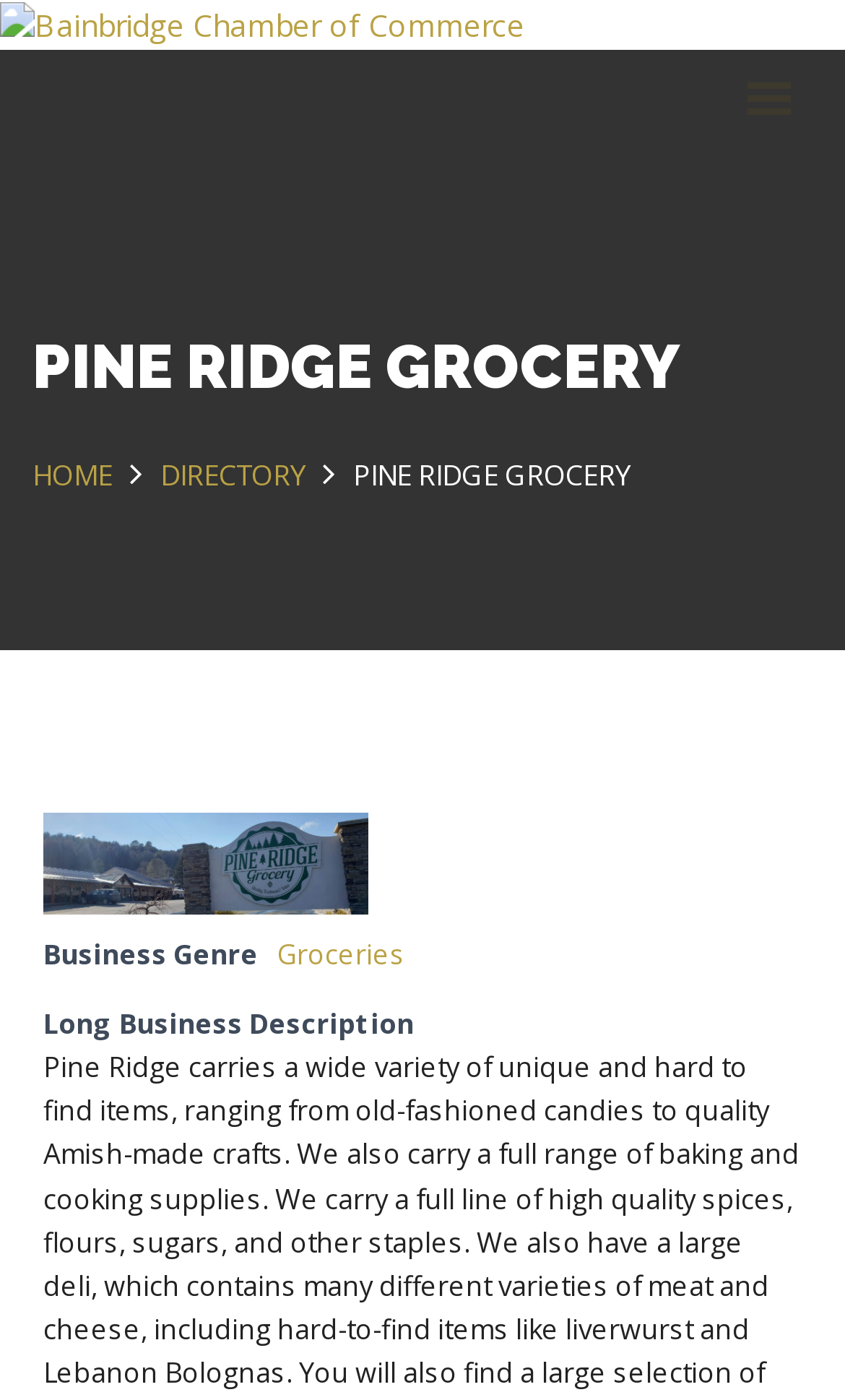Generate the main heading text from the webpage.

PINE RIDGE GROCERY